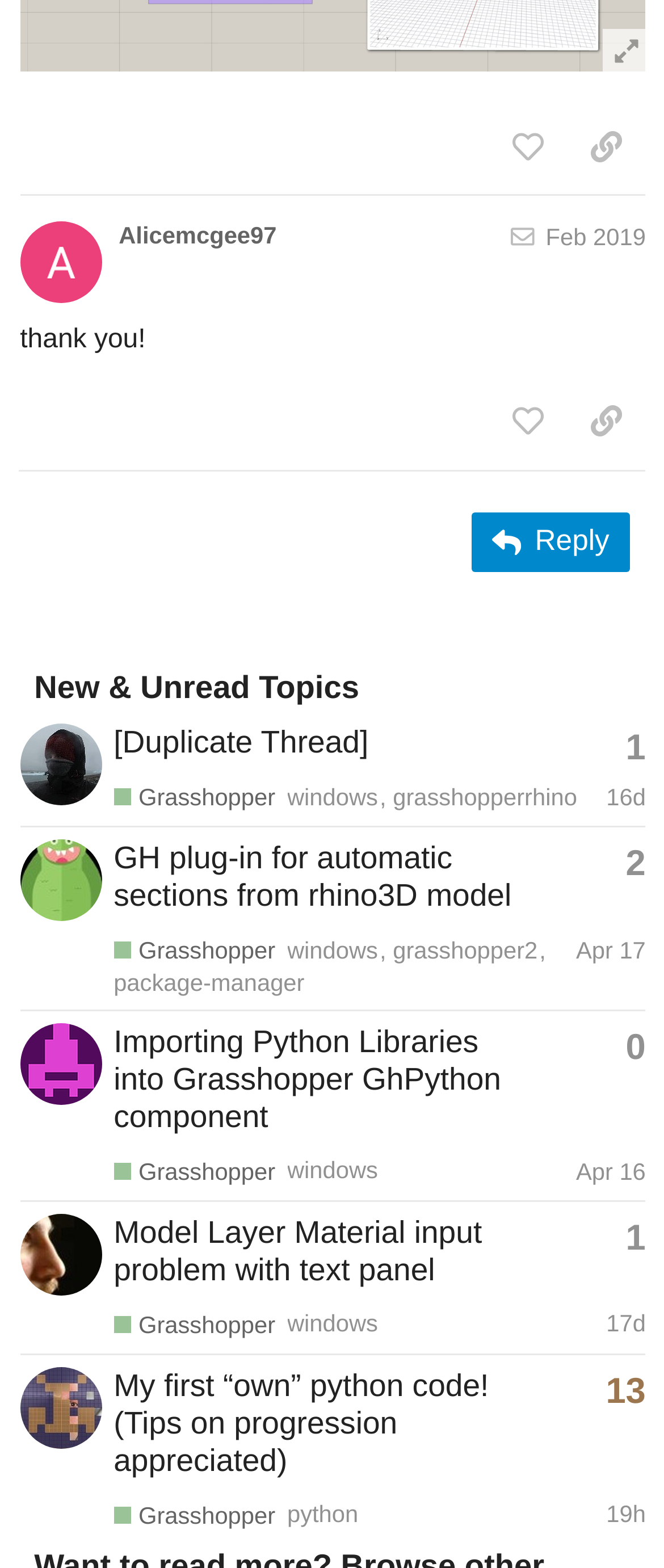Answer the question briefly using a single word or phrase: 
What is the username of the latest poster of the topic 'GH plug-in for automatic sections from rhino3D model'?

keerthana